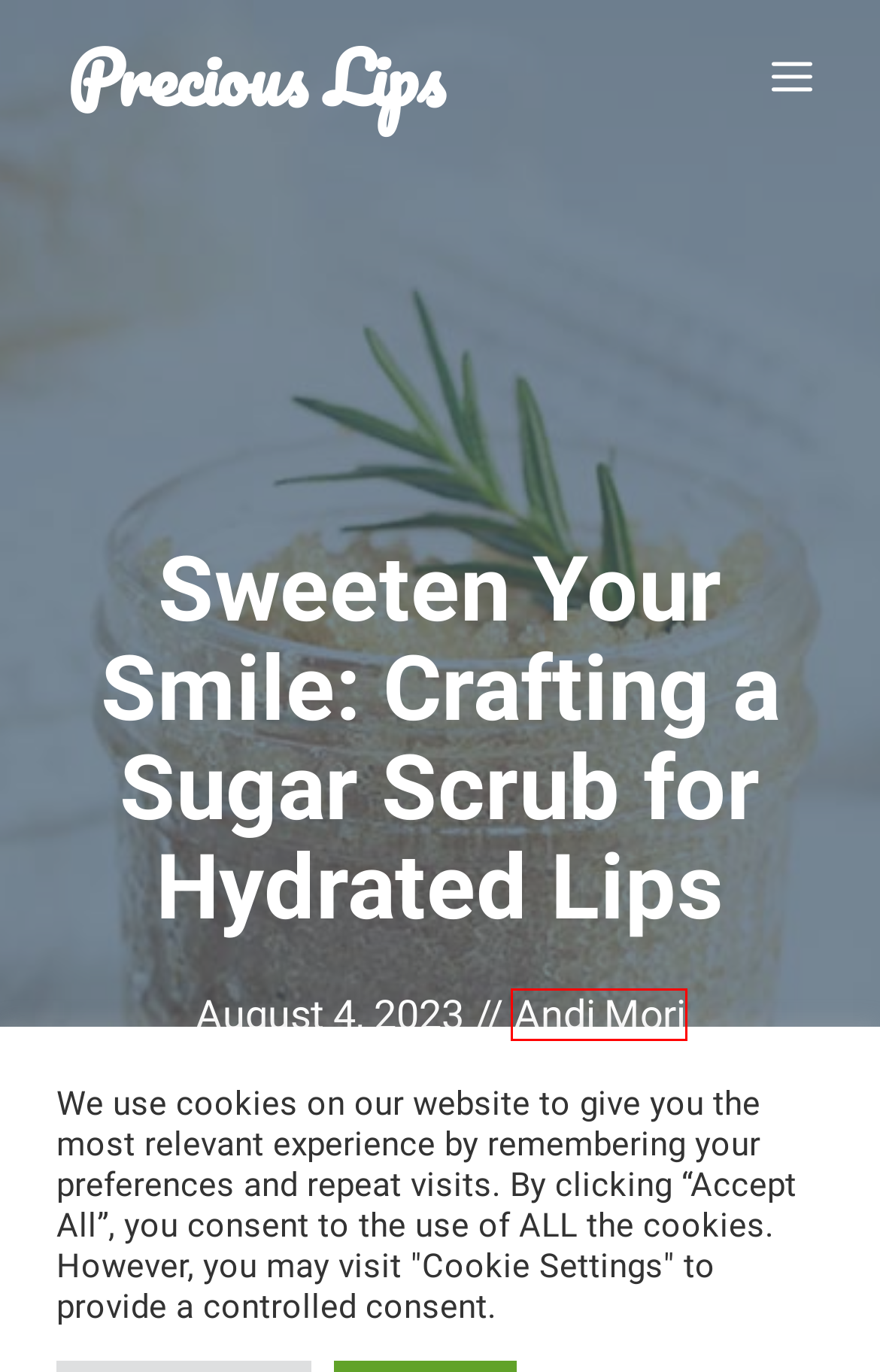Look at the screenshot of a webpage where a red rectangle bounding box is present. Choose the webpage description that best describes the new webpage after clicking the element inside the red bounding box. Here are the candidates:
A. sugar scrub - Precious Lips
B. Lip Beauty Tools - Precious Lips
C. Lip Scrub - Precious Lips
D. Andi Mori - Precious Lips
E. The 4 Important Points of Regular Lip Exfoliation for Healthy Lips - Precious Lips
F. Privacy Policy - Precious Lips
G. Home - Precious Lips
H. lip scrub - Precious Lips

D